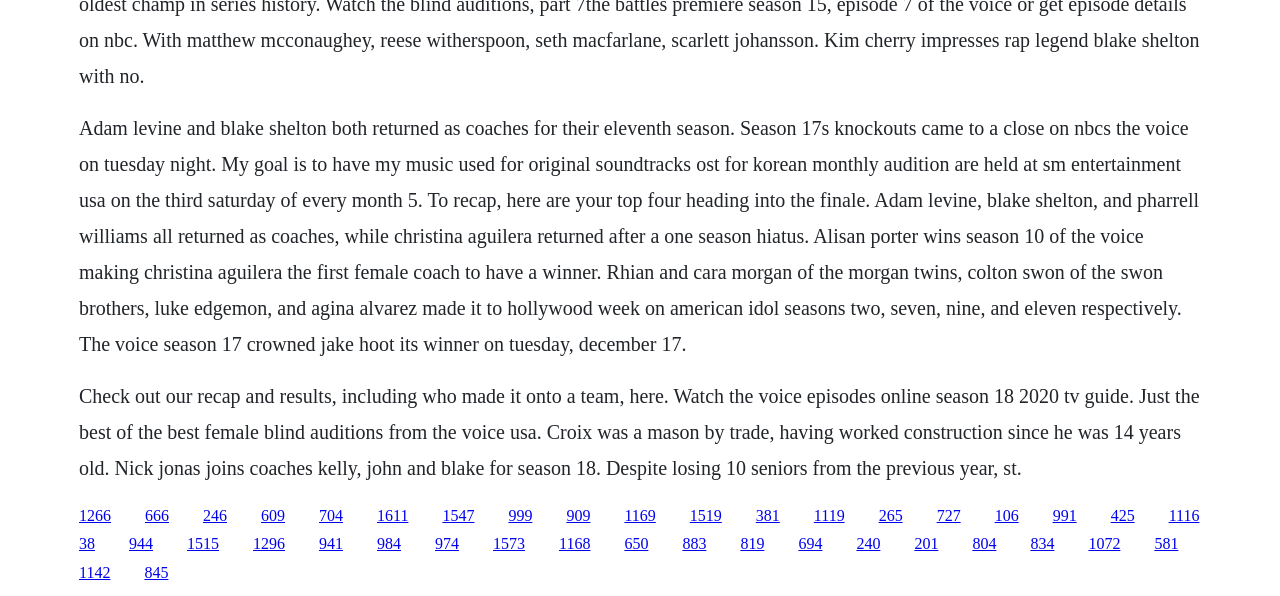Kindly respond to the following question with a single word or a brief phrase: 
What is the profession of Croix, a contestant on The Voice?

Mason